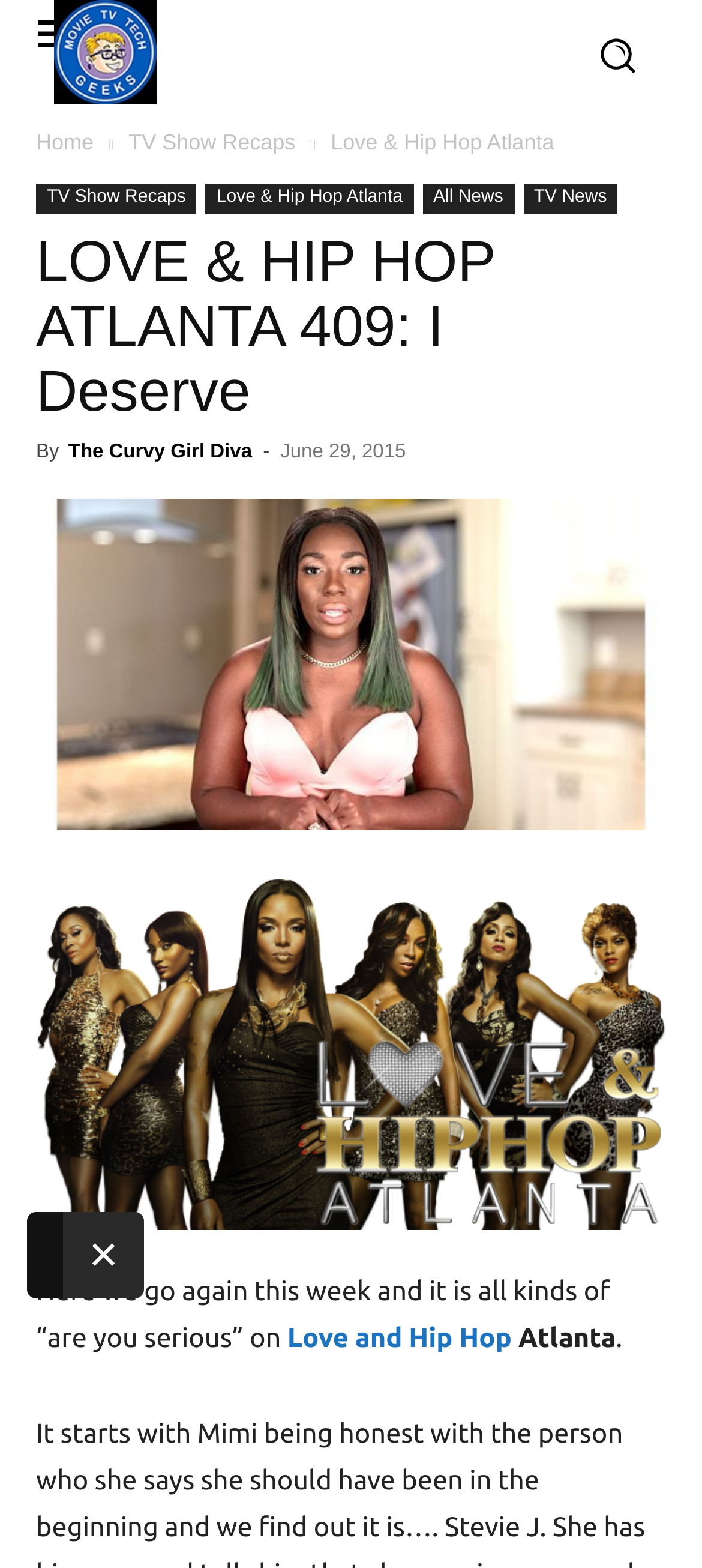Determine the bounding box coordinates for the area that should be clicked to carry out the following instruction: "Click the 'Love & Hip Hop Atlanta' link".

[0.471, 0.083, 0.789, 0.099]